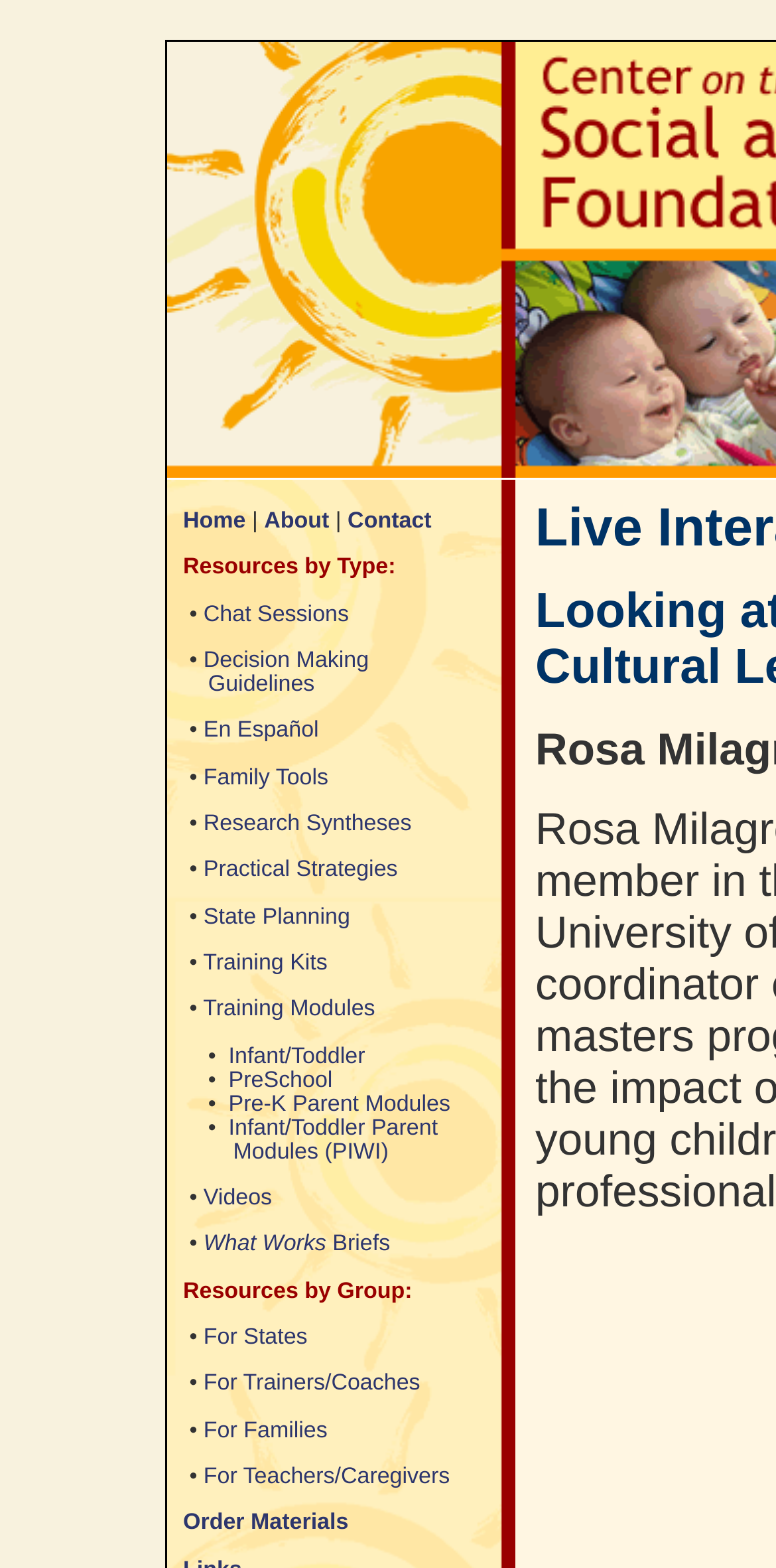Pinpoint the bounding box coordinates of the element that must be clicked to accomplish the following instruction: "explore practical strategies". The coordinates should be in the format of four float numbers between 0 and 1, i.e., [left, top, right, bottom].

[0.262, 0.548, 0.512, 0.563]